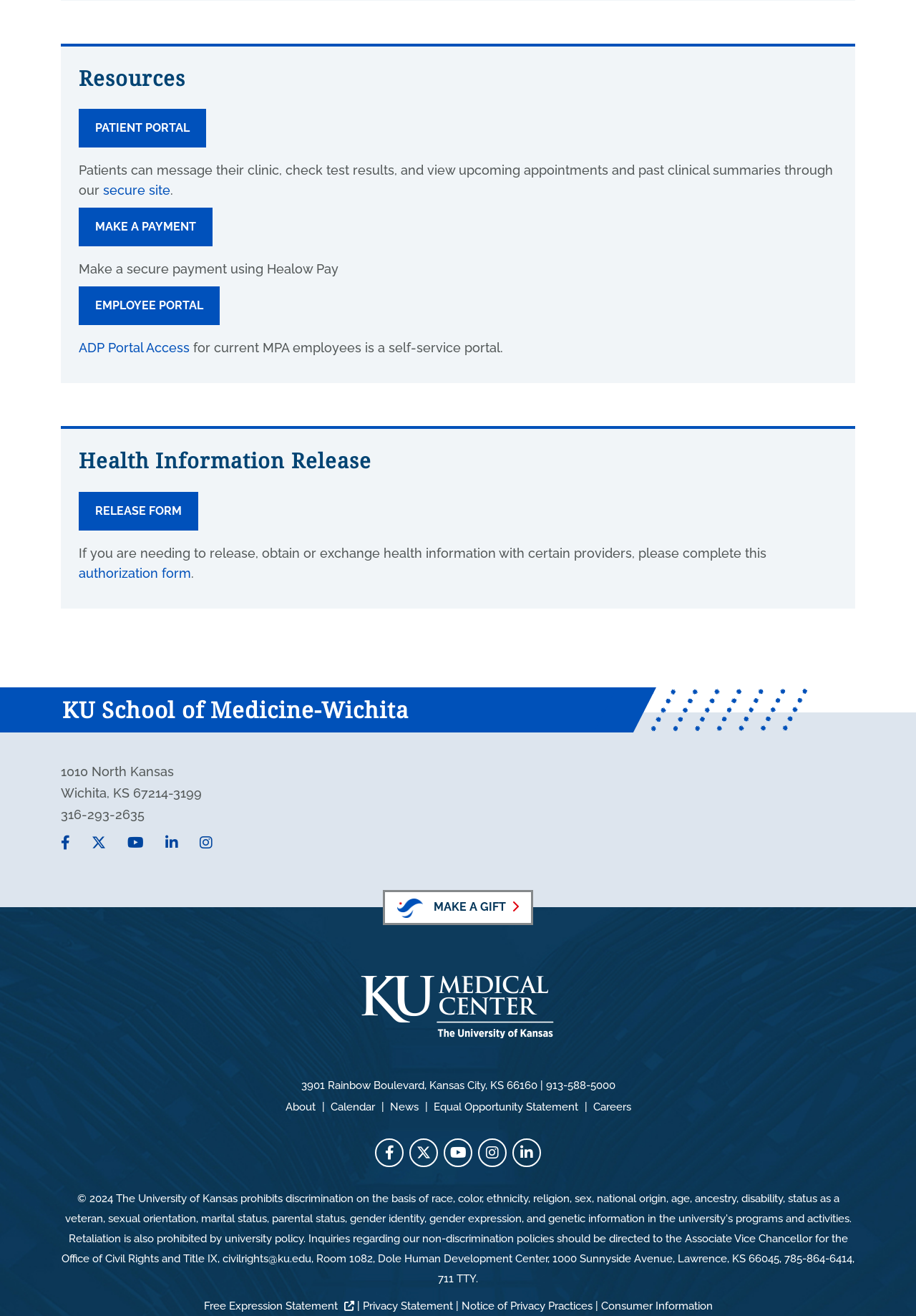Respond to the following question with a brief word or phrase:
What is the name of the school of medicine?

KU School of Medicine-Wichita